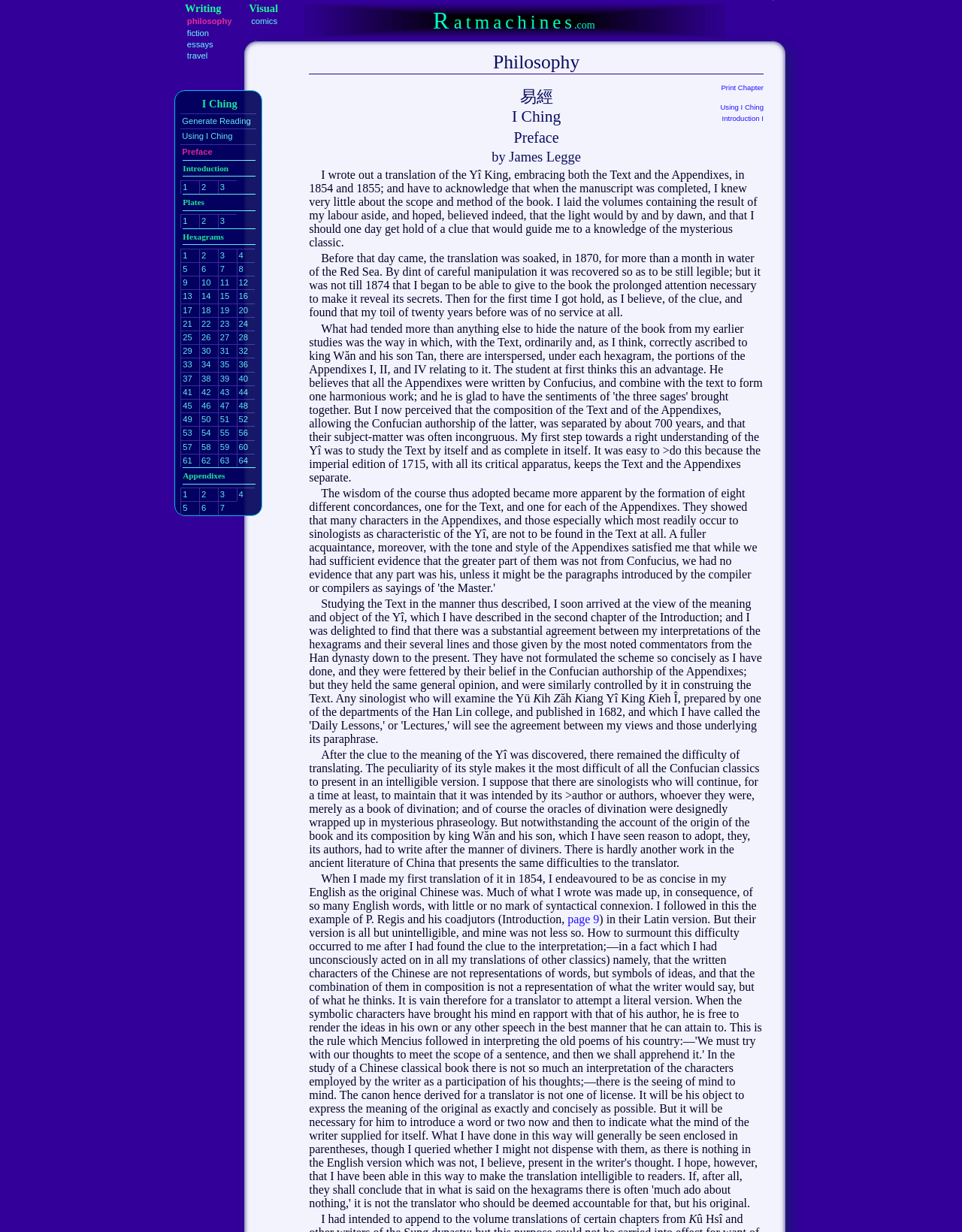What is the name of the second link under 'Visual'?
Please answer the question with a detailed and comprehensive explanation.

Under the 'Visual' heading, the second link is 'comics'.